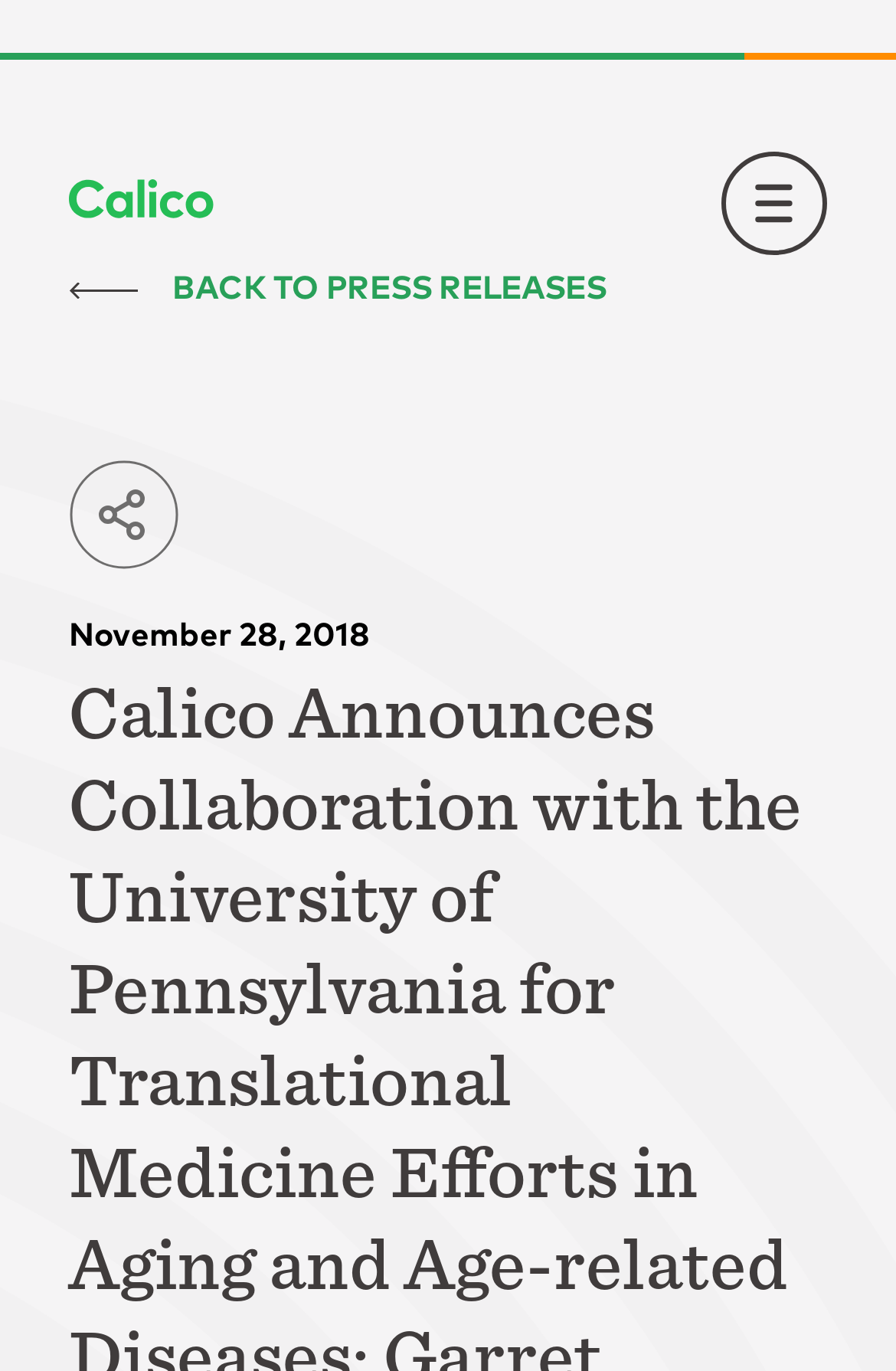What is the name of the university collaborating with Calico?
Answer with a single word or phrase by referring to the visual content.

University of Pennsylvania